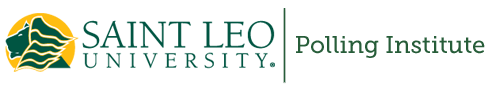Explain what is happening in the image with elaborate details.

The image features the logo of the Saint Leo University Polling Institute, representing the institution's commitment to conducting insightful polls and surveys on various societal issues. The emblem incorporates elements like a green and gold color palette, symbolizing the university's identity, along with a stylized depiction of a lion, which reflects strength and leadership. The logo is prominently designed, with "SAINT LEO UNIVERSITY" displayed in bold, clear text above the title "Polling Institute," signifying the institute's role in facilitating research and analysis related to public opinion. This visual identity underscores the institute’s mission in contributing to meaningful dialogue on contemporary topics, especially those affecting the Catholic community and wider society.